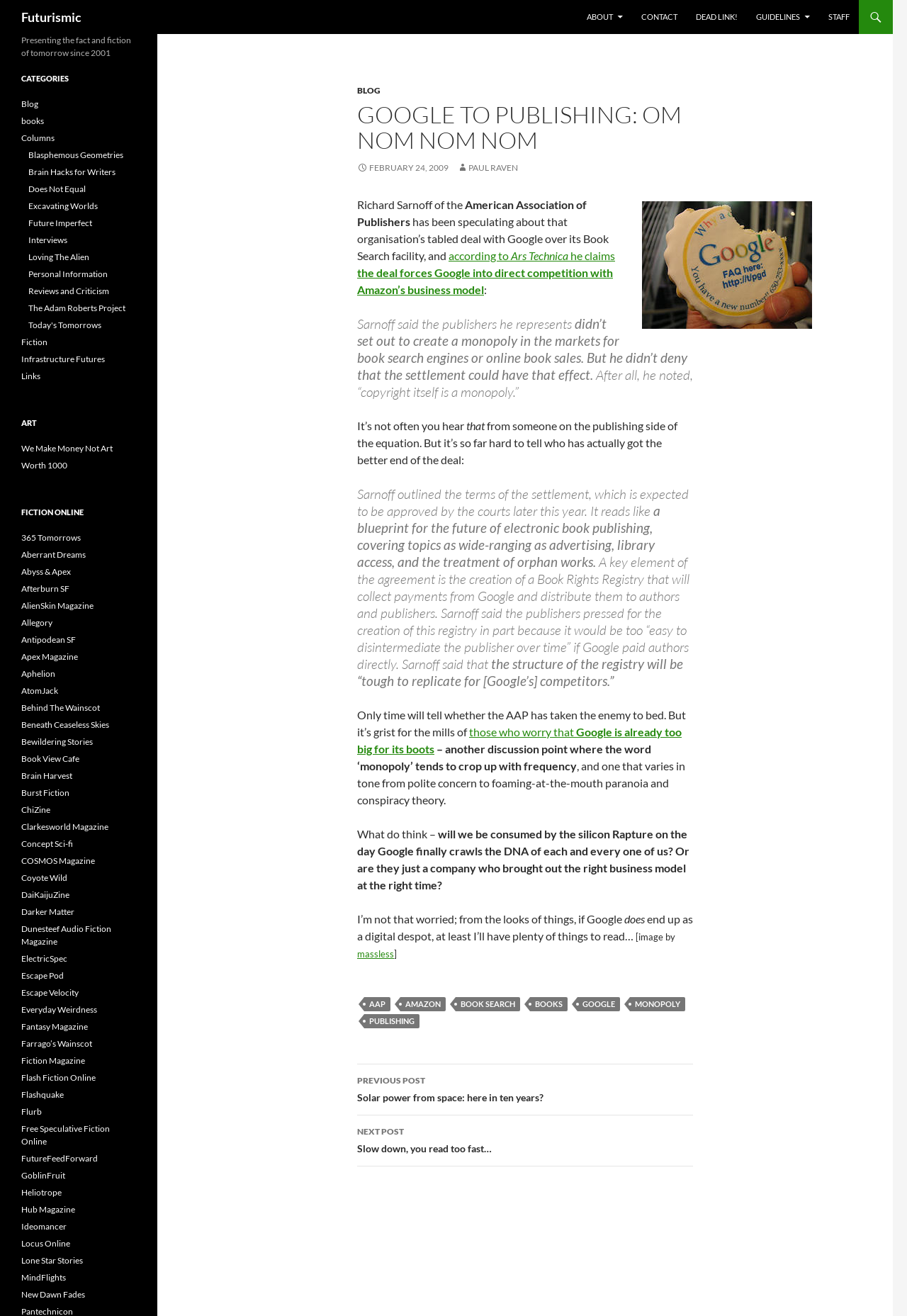Please identify the coordinates of the bounding box for the clickable region that will accomplish this instruction: "Click on the ABOUT link".

[0.638, 0.0, 0.696, 0.026]